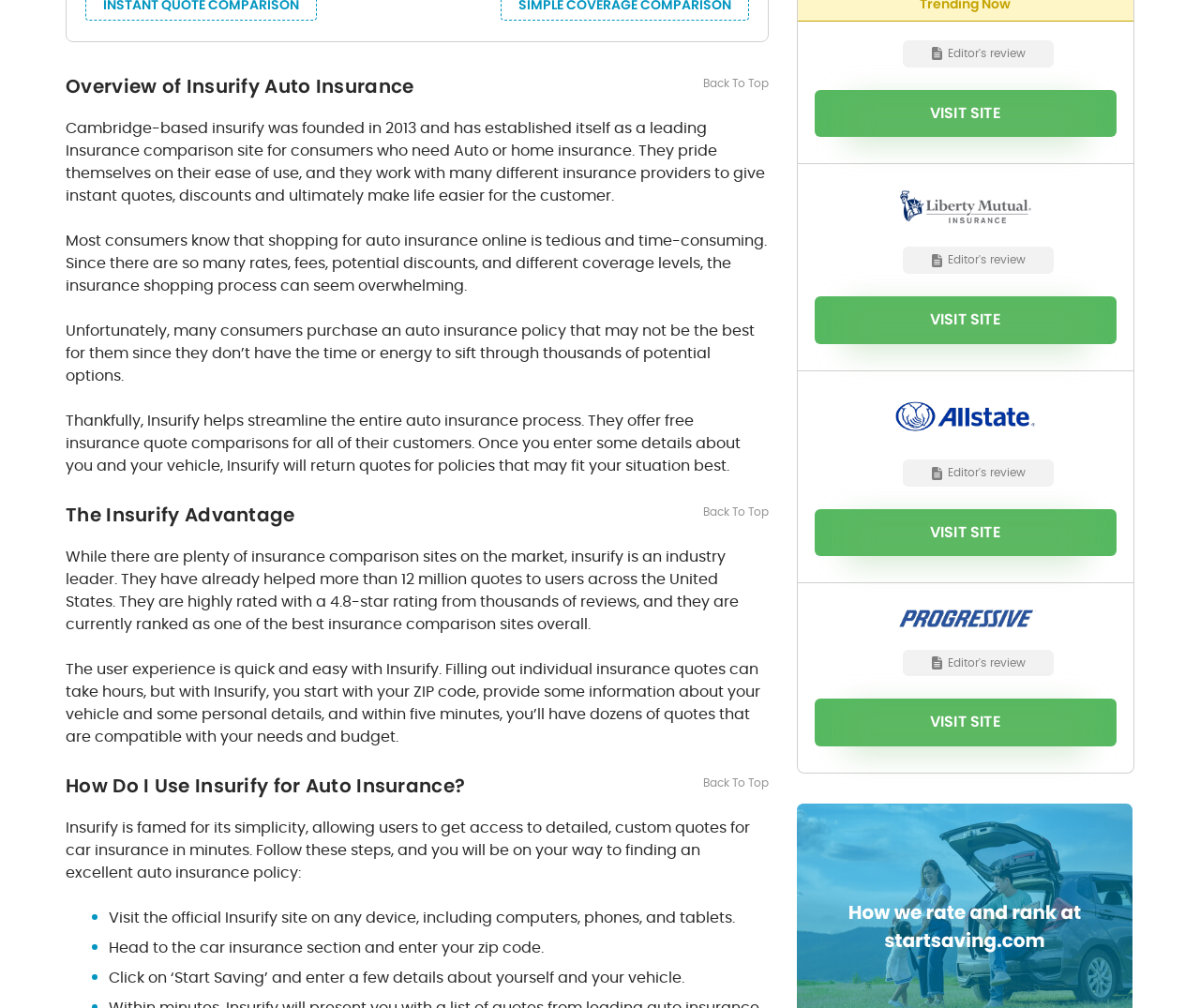Given the description: "About Us", determine the bounding box coordinates of the UI element. The coordinates should be formatted as four float numbers between 0 and 1, [left, top, right, bottom].

None